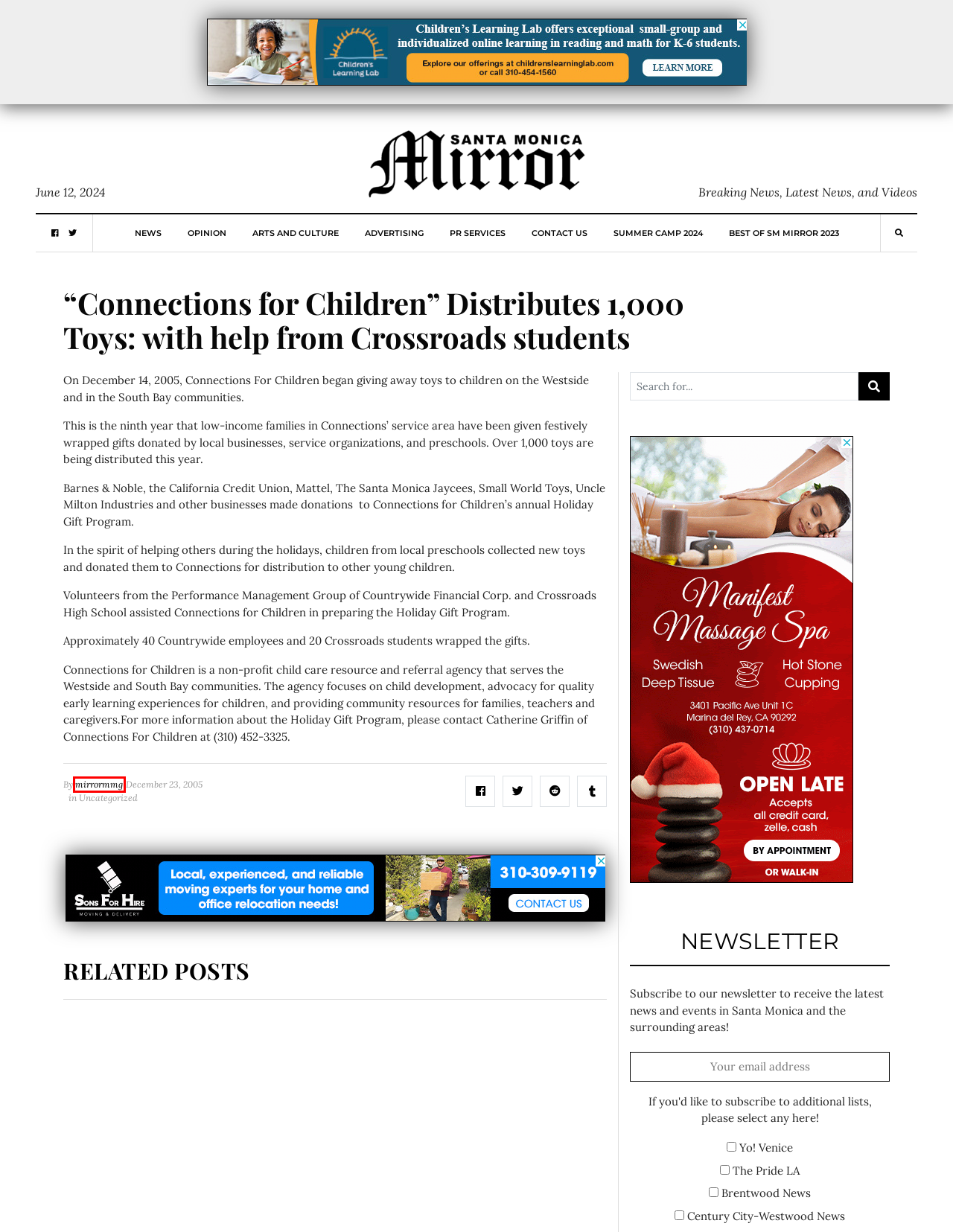Given a screenshot of a webpage with a red rectangle bounding box around a UI element, select the best matching webpage description for the new webpage that appears after clicking the highlighted element. The candidate descriptions are:
A. Contact us - SM Mirror
B. 2024 Summer Camp Guide - SM Mirror
C. Life and Arts Archives - SM Mirror
D. SM Mirror - Breaking News, Latest News, and Videos
E. Opinion Archives - SM Mirror
F. Mirror Media Group
G. mirrormmg, Author at SM Mirror
H. News Archives - SM Mirror

G